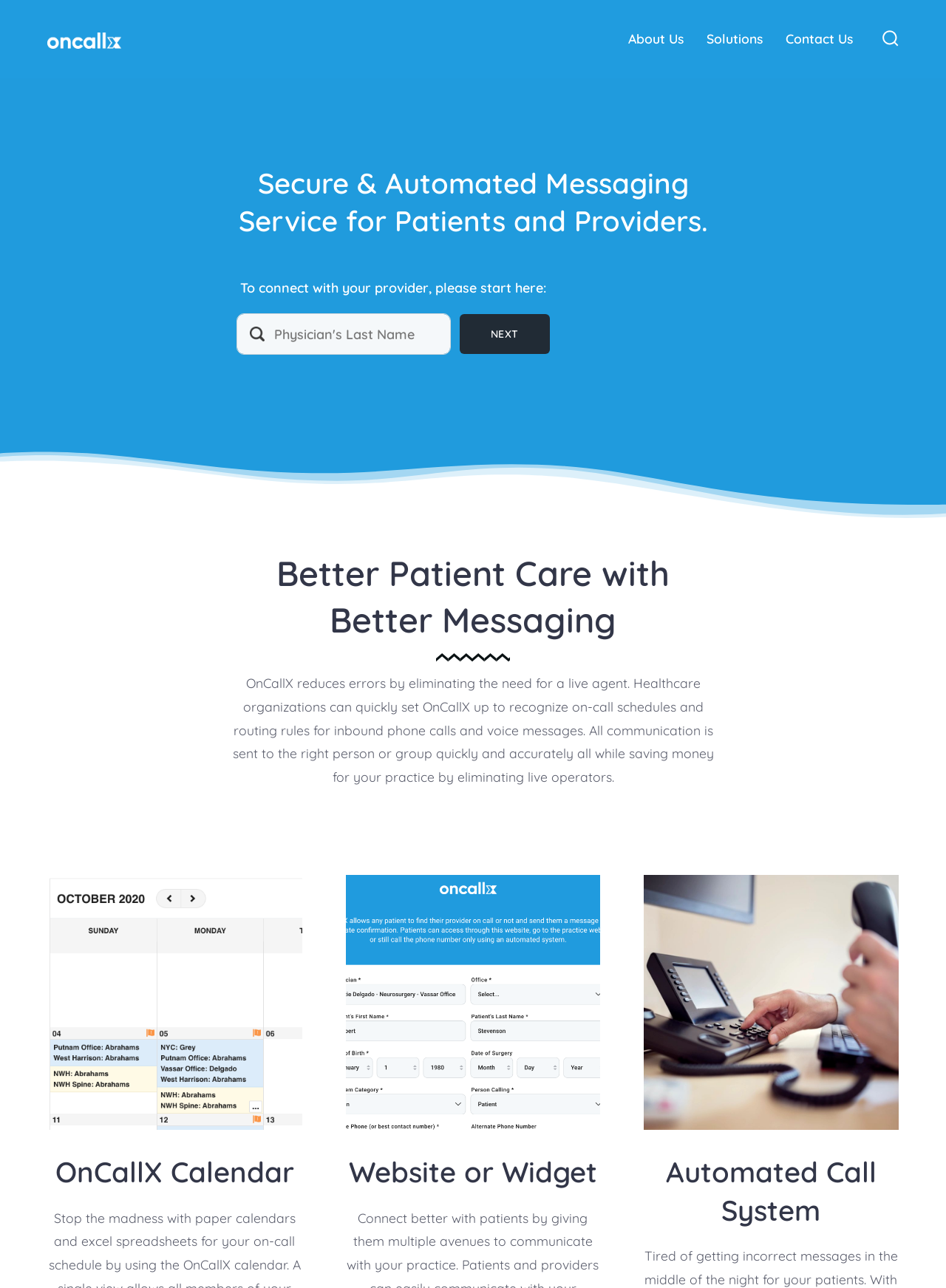Locate the bounding box coordinates of the region to be clicked to comply with the following instruction: "Search for something". The coordinates must be four float numbers between 0 and 1, in the form [left, top, right, bottom].

[0.924, 0.017, 0.959, 0.044]